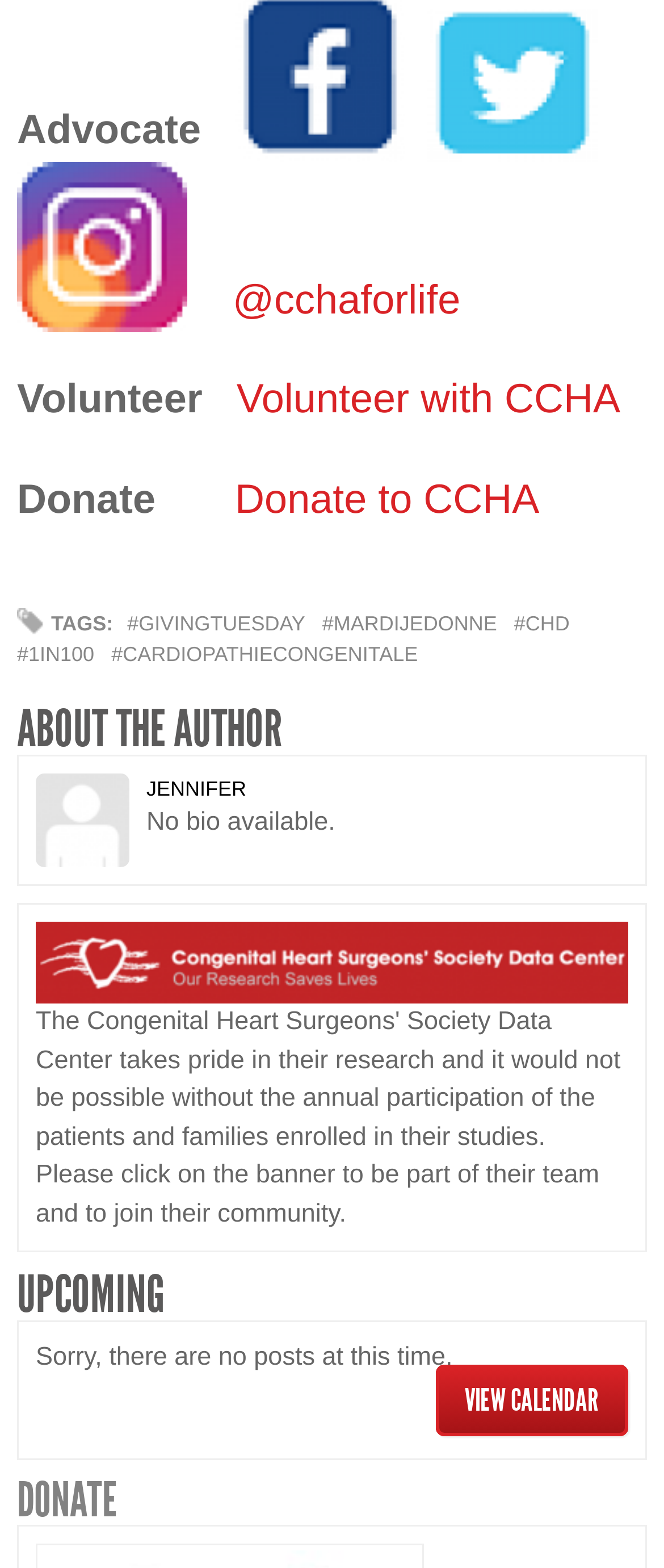Determine the bounding box coordinates for the region that must be clicked to execute the following instruction: "Donate to CCHA".

[0.354, 0.304, 0.812, 0.333]